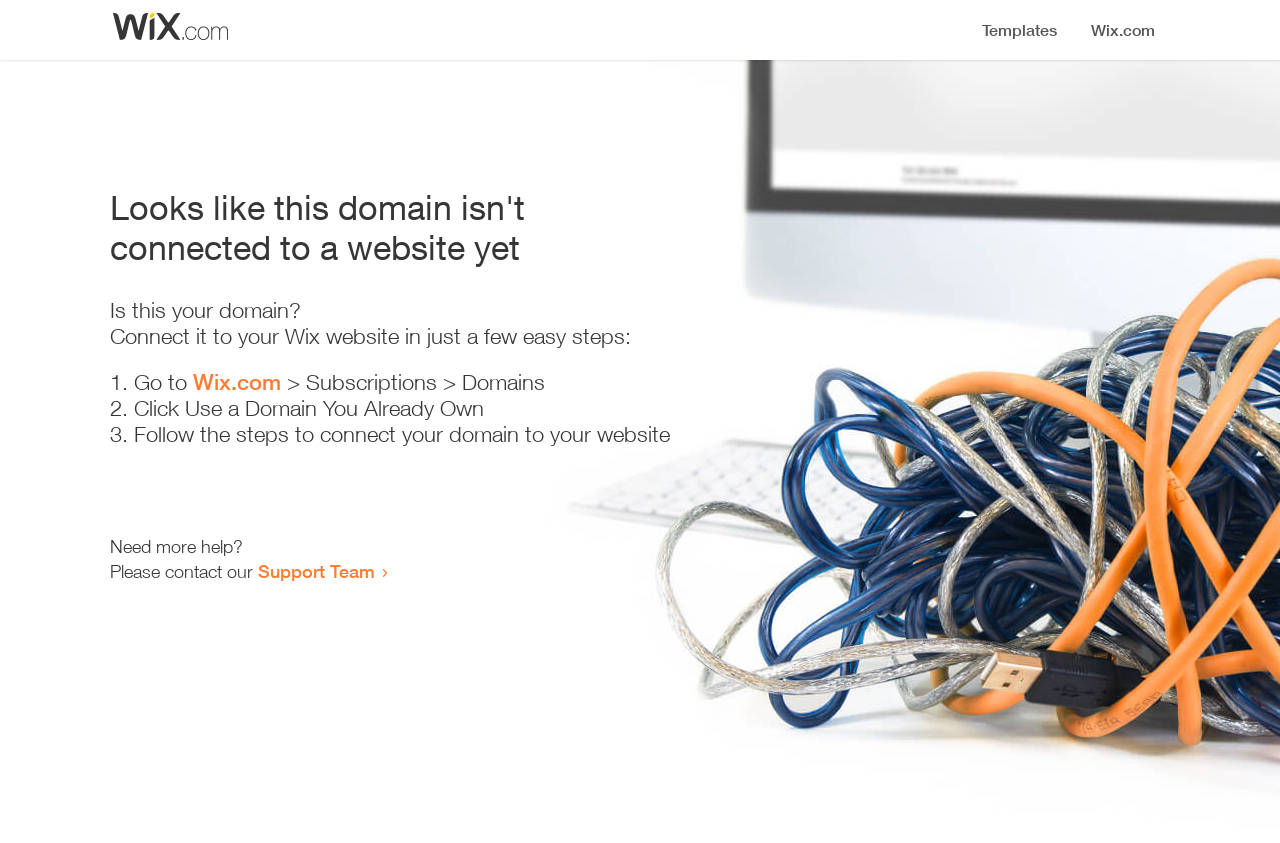Find the bounding box of the UI element described as follows: "Wix.com".

[0.151, 0.438, 0.22, 0.469]